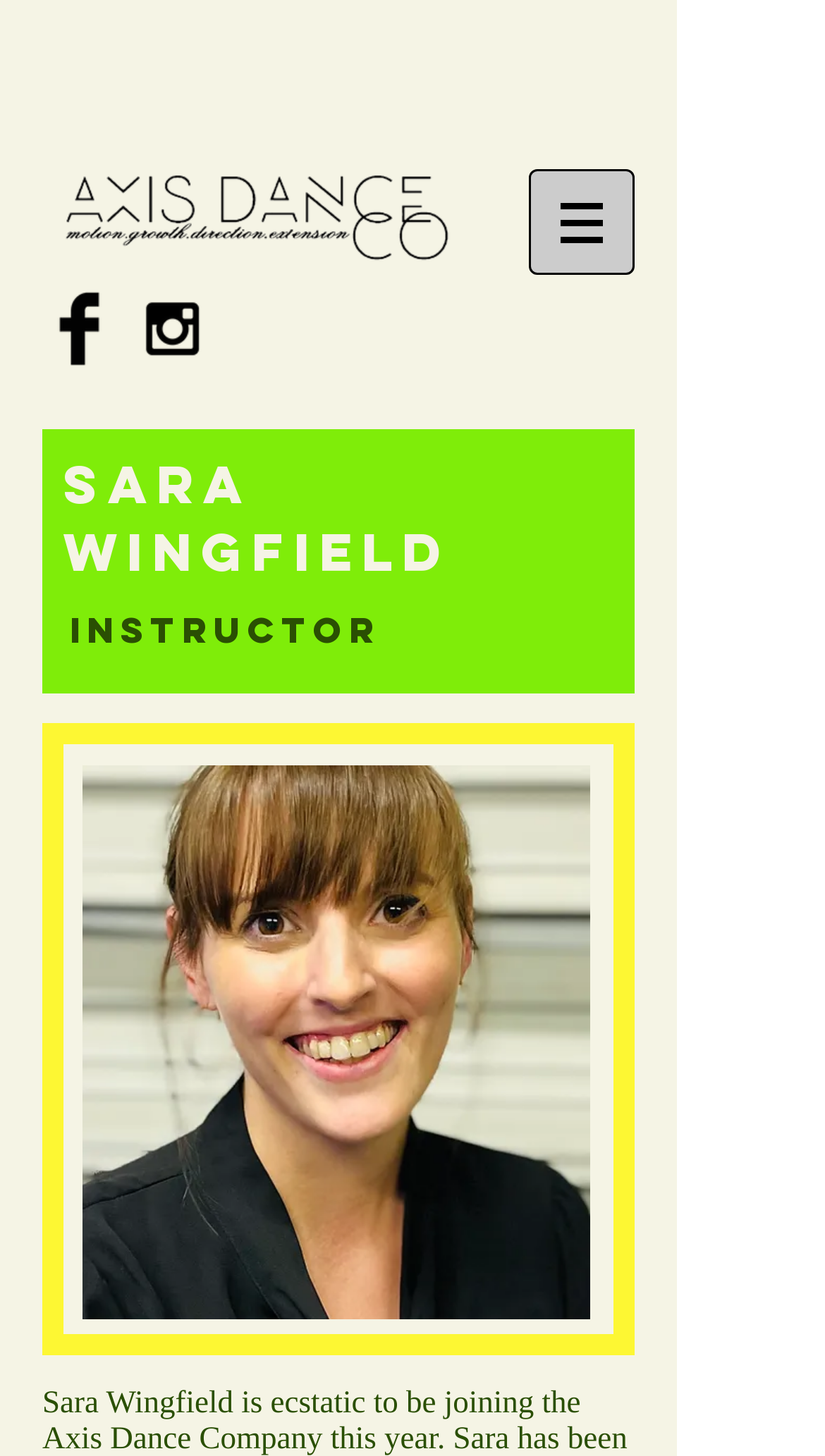Identify the bounding box for the element characterized by the following description: "aria-label="Facebook Basic Black"".

[0.051, 0.2, 0.141, 0.251]